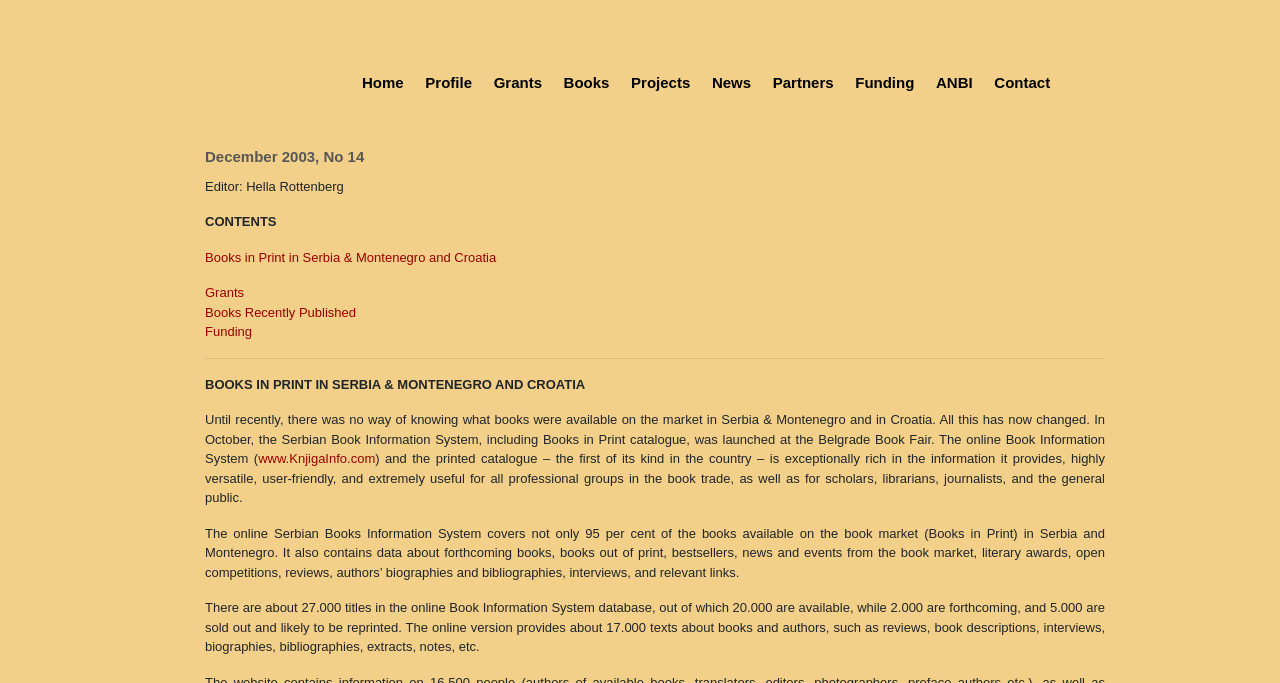What is the purpose of the online Book Information System?
Answer with a single word or phrase by referring to the visual content.

to provide book information